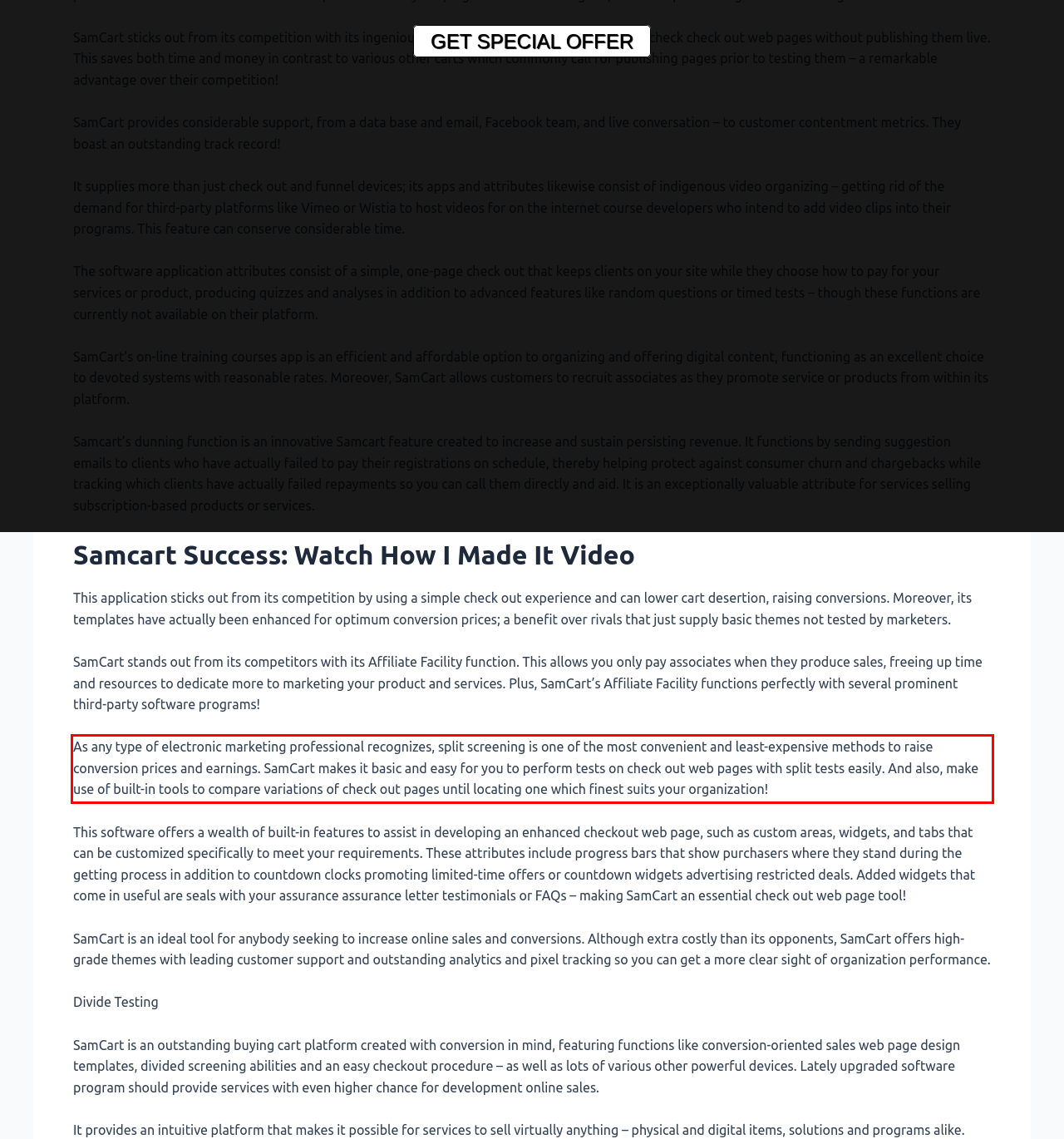Given a webpage screenshot, identify the text inside the red bounding box using OCR and extract it.

As any type of electronic marketing professional recognizes, split screening is one of the most convenient and least-expensive methods to raise conversion prices and earnings. SamCart makes it basic and easy for you to perform tests on check out web pages with split tests easily. And also, make use of built-in tools to compare variations of check out pages until locating one which finest suits your organization!